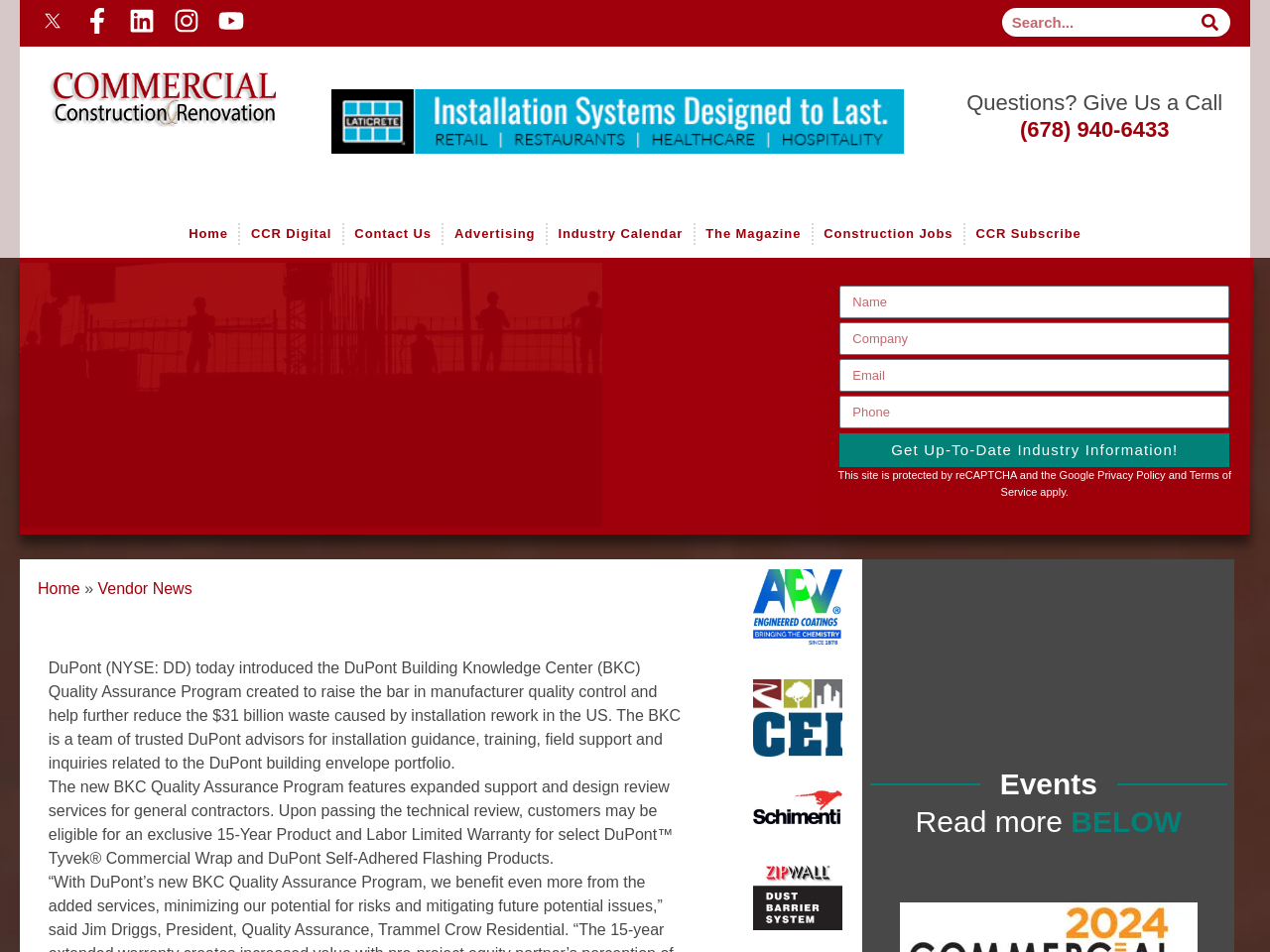Determine the bounding box coordinates of the clickable element to achieve the following action: 'Get up-to-date industry information'. Provide the coordinates as four float values between 0 and 1, formatted as [left, top, right, bottom].

[0.661, 0.456, 0.968, 0.491]